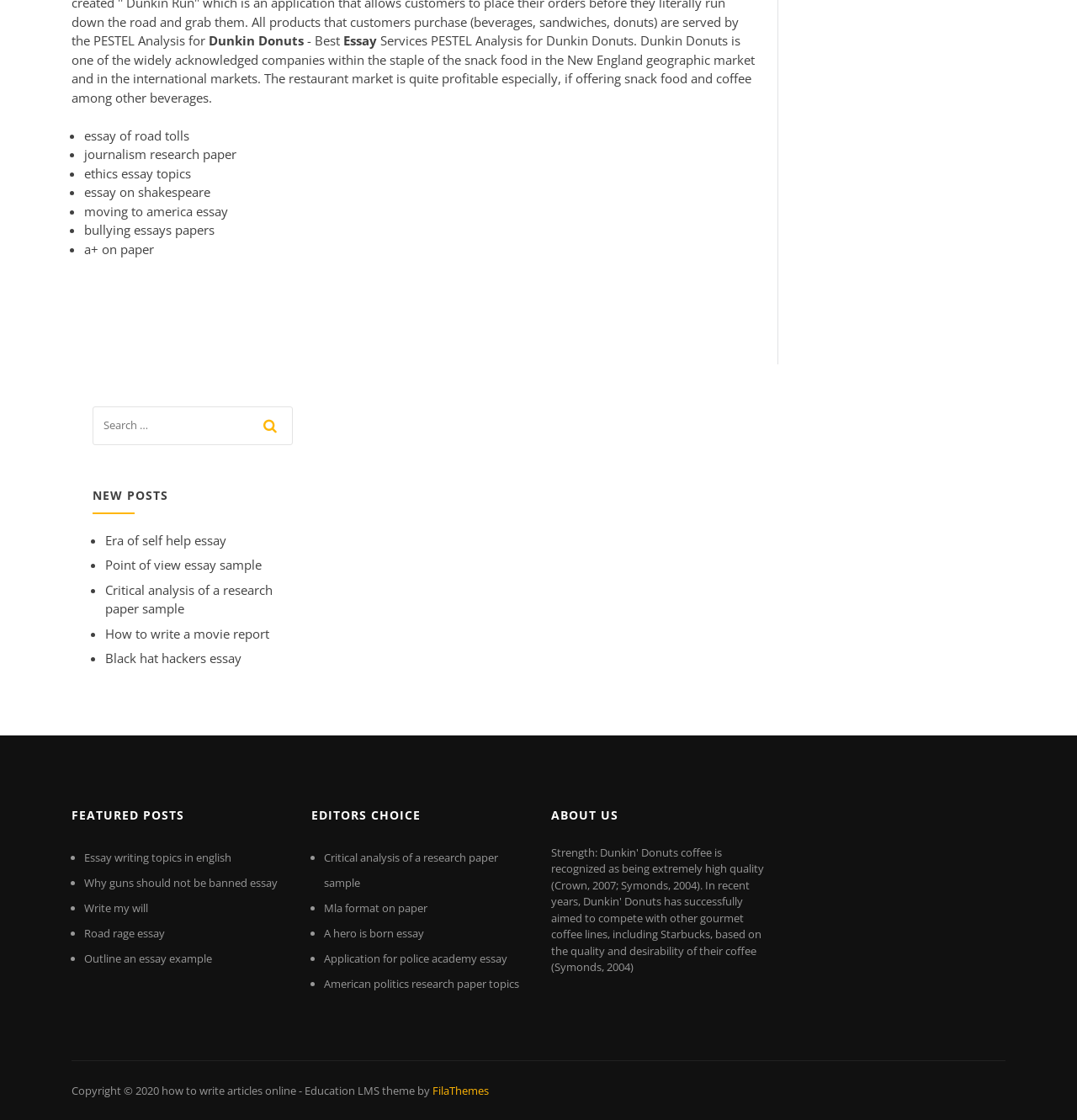Pinpoint the bounding box coordinates of the clickable area necessary to execute the following instruction: "search for something". The coordinates should be given as four float numbers between 0 and 1, namely [left, top, right, bottom].

[0.086, 0.363, 0.271, 0.405]